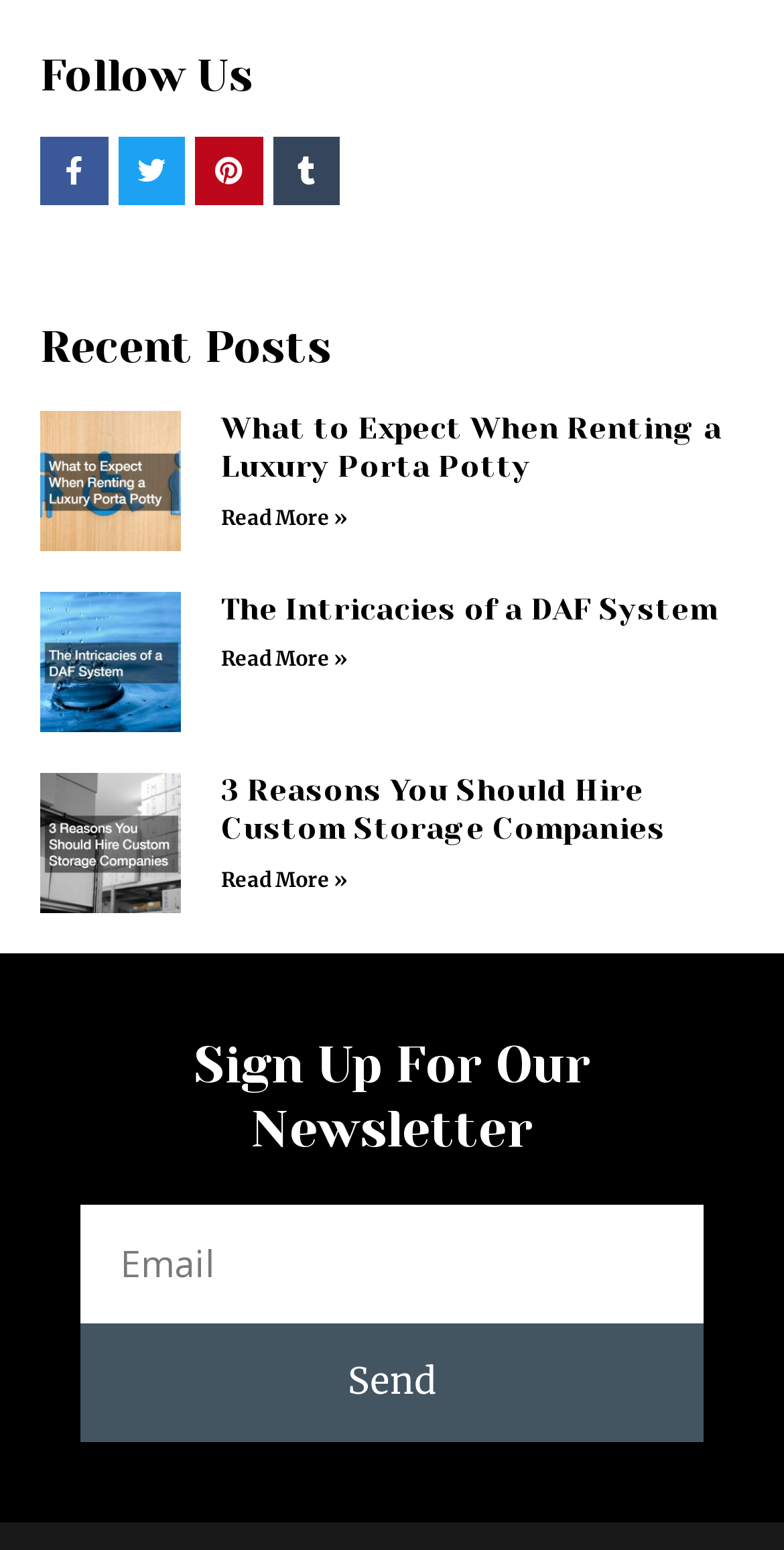Provide a one-word or short-phrase response to the question:
What is the theme of the articles listed?

Various topics